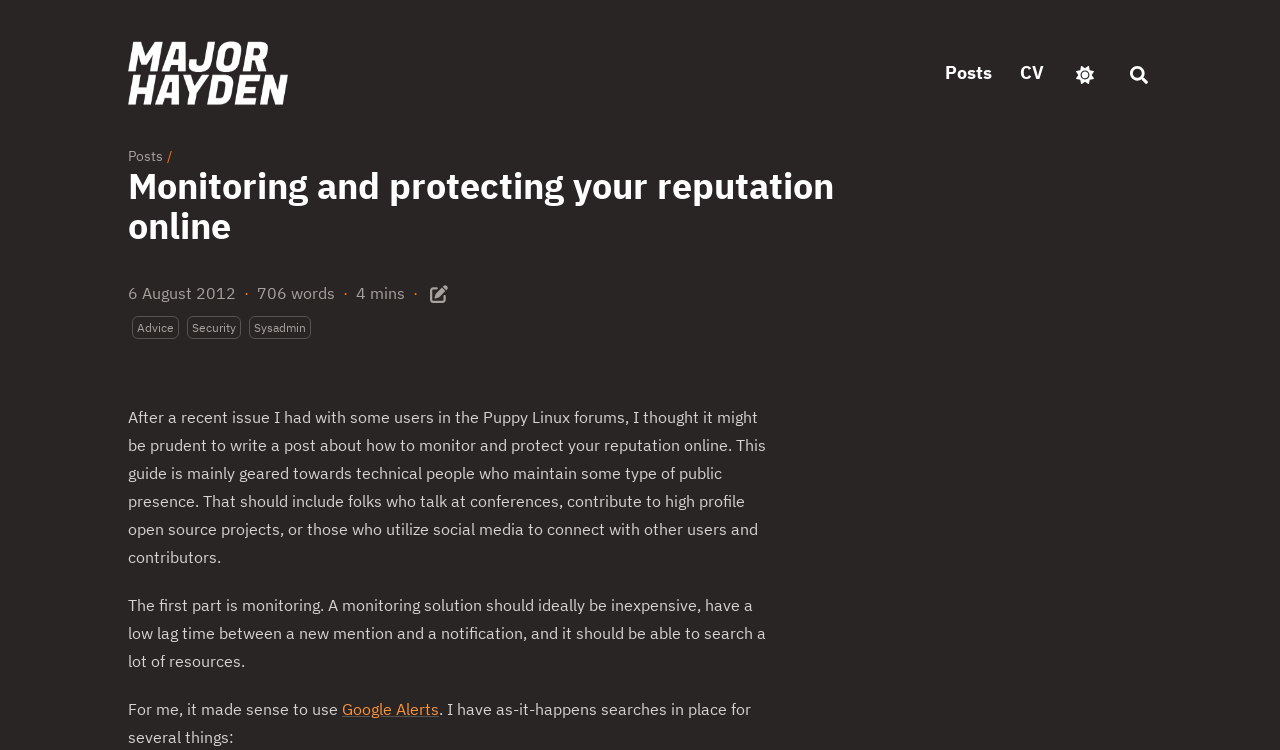How long does it take to read the post?
Based on the image, please offer an in-depth response to the question.

The reading time of the post is mentioned at the top of the article, which says it takes approximately 4 minutes to read the 706-word post.